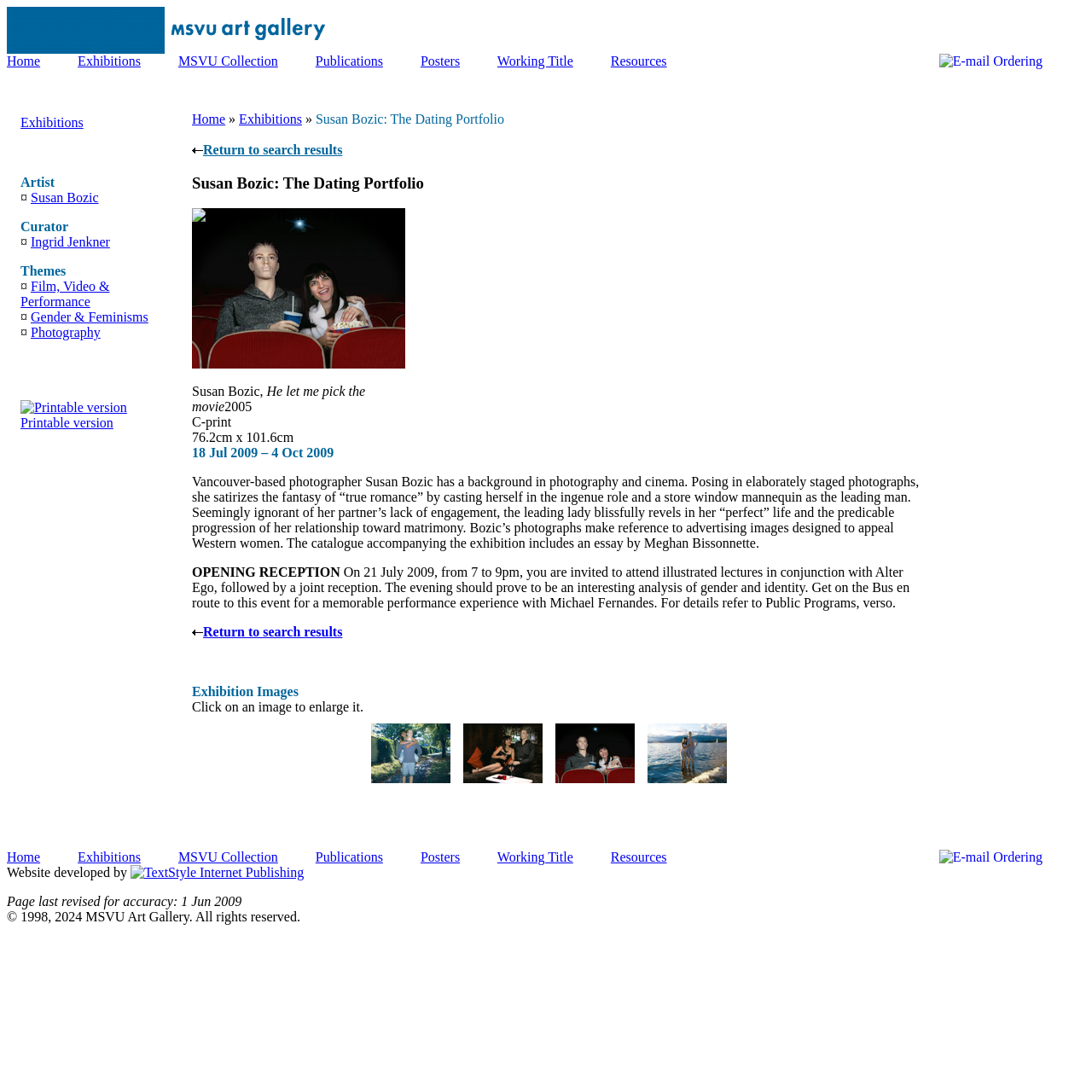Identify the bounding box for the given UI element using the description provided. Coordinates should be in the format (top-left x, top-left y, bottom-right x, bottom-right y) and must be between 0 and 1. Here is the description: Home

[0.176, 0.102, 0.206, 0.116]